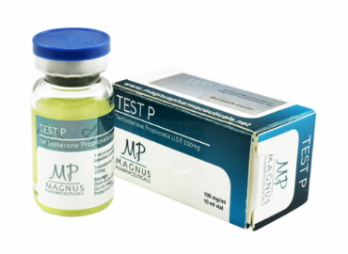What is the name of the manufacturer?
Observe the image and answer the question with a one-word or short phrase response.

Magnus Pharmaceuticals